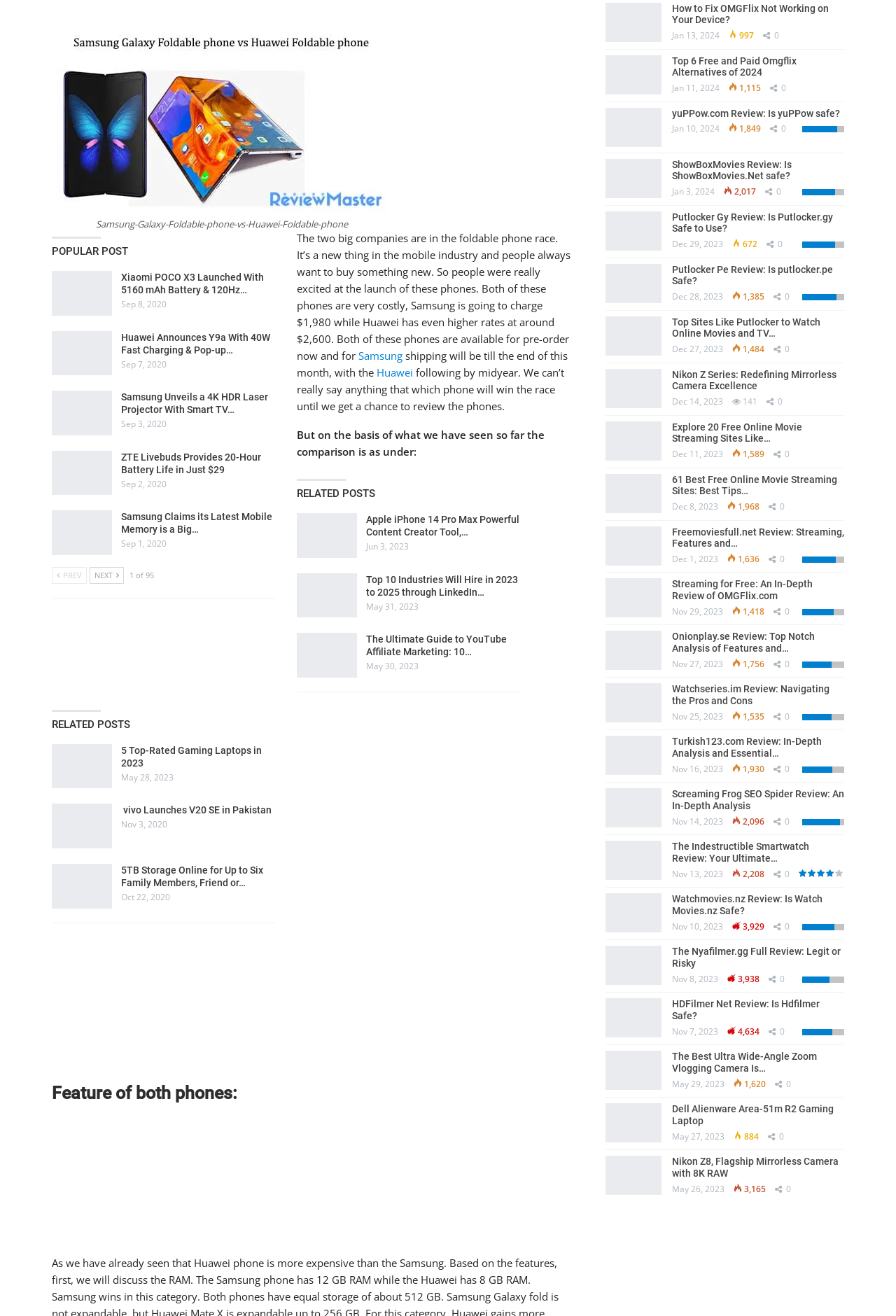Extract the bounding box coordinates for the UI element described by the text: "Huawei". The coordinates should be in the form of [left, top, right, bottom] with values between 0 and 1.

[0.42, 0.278, 0.461, 0.288]